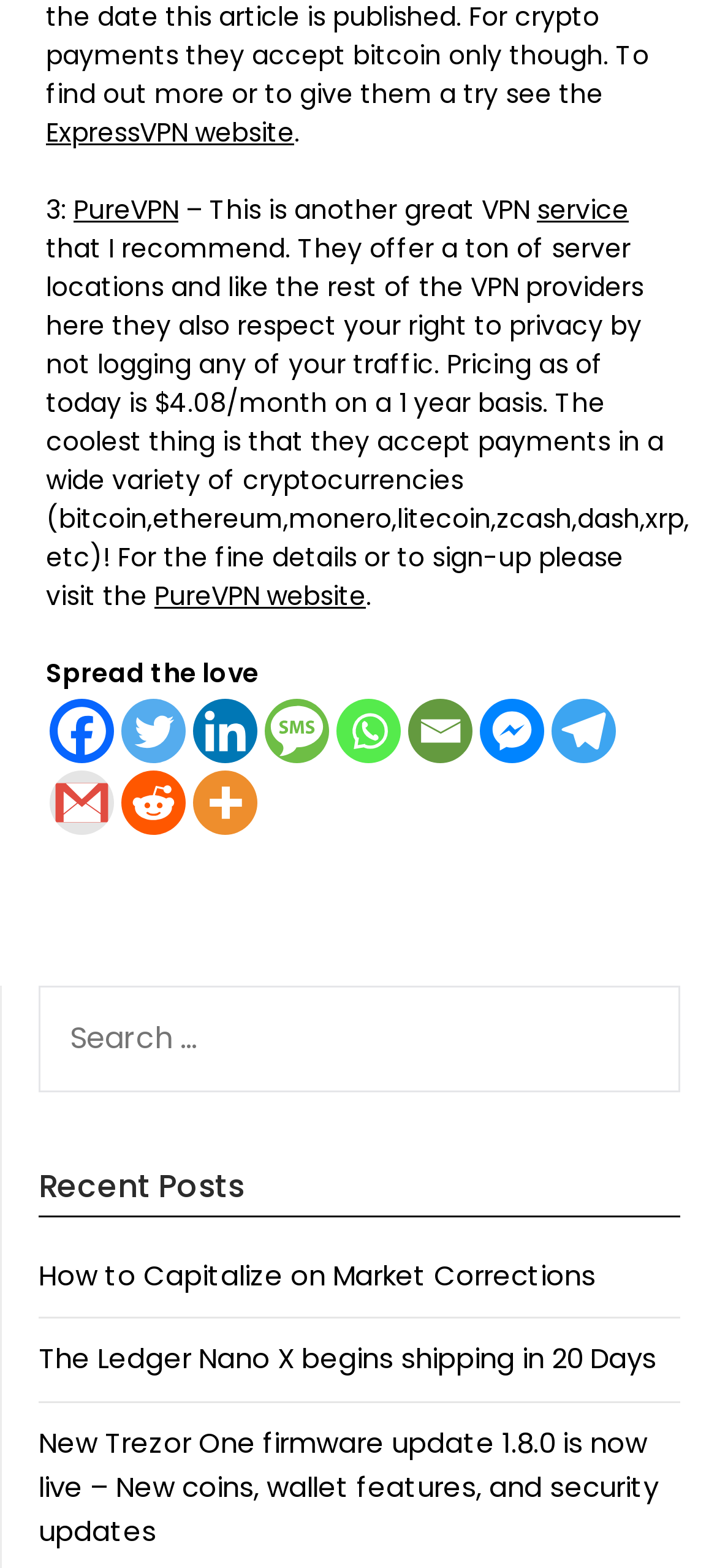Please find the bounding box coordinates of the element's region to be clicked to carry out this instruction: "View the archives".

None